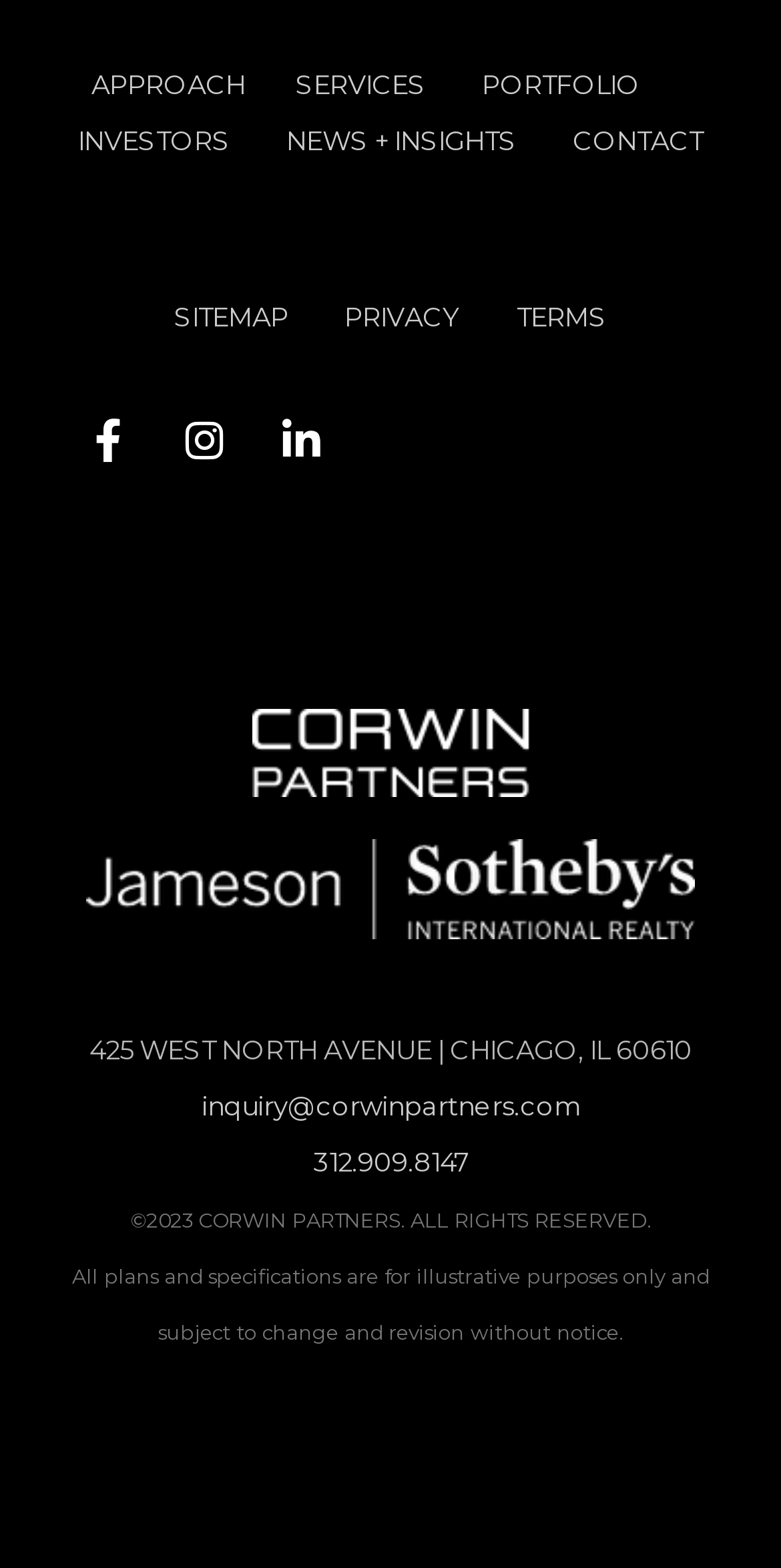What is the email address for inquiries?
Please respond to the question with a detailed and well-explained answer.

I found the email address for inquiries on the webpage, which is 'inquiry@corwinpartners.com', located in the bottom section of the page.